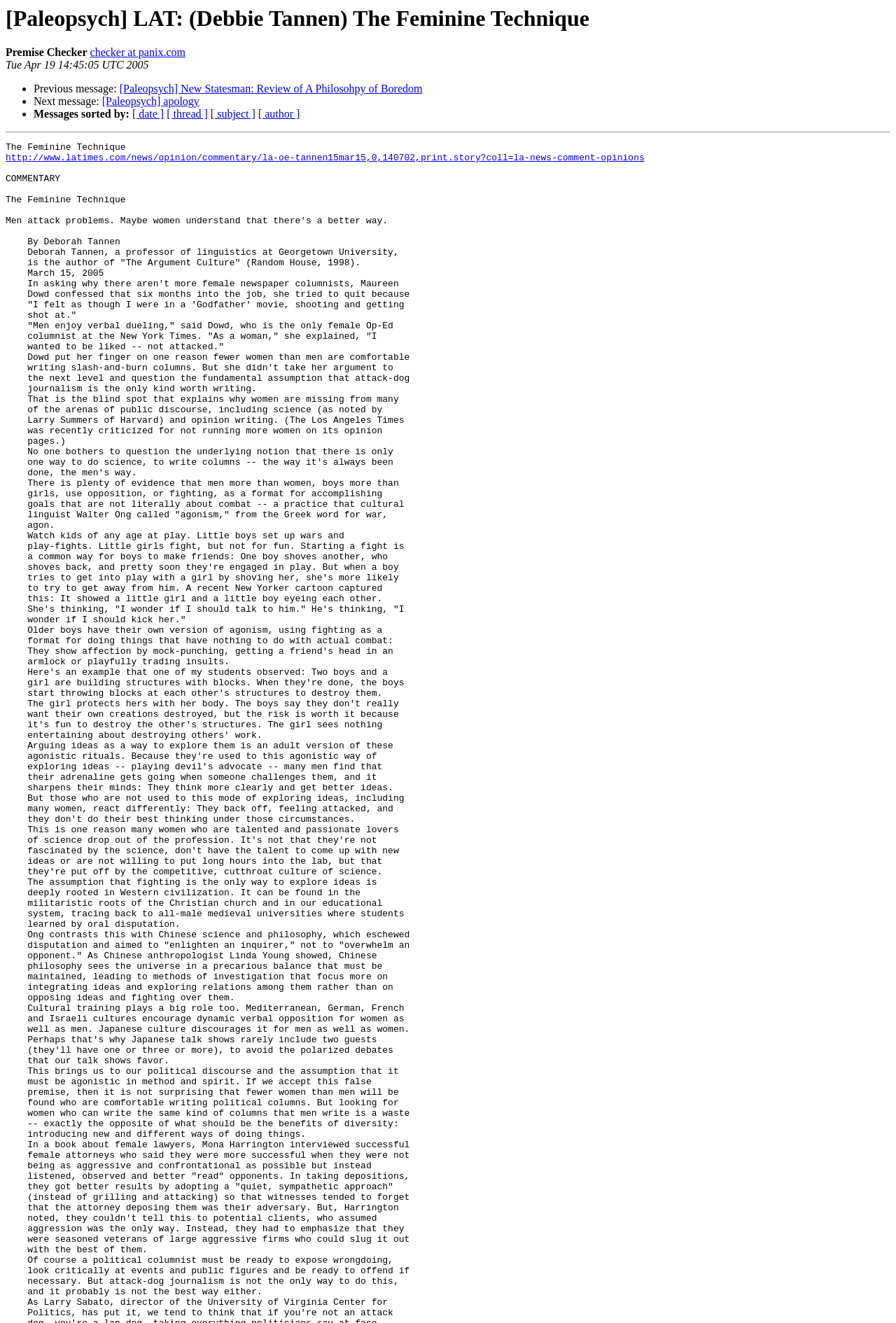What is the text of the first list marker?
Could you please answer the question thoroughly and with as much detail as possible?

I looked at the ListMarker element at [0.024, 0.063, 0.03, 0.072] and found that the text of the first list marker is '•'.